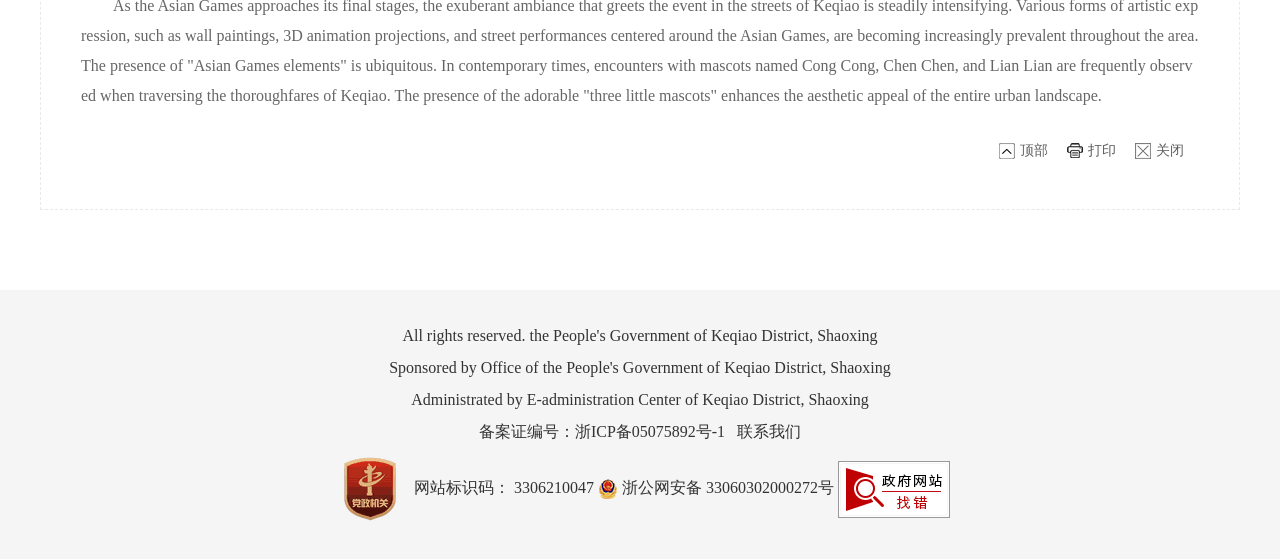Determine the coordinates of the bounding box for the clickable area needed to execute this instruction: "close the window".

[0.887, 0.256, 0.925, 0.284]